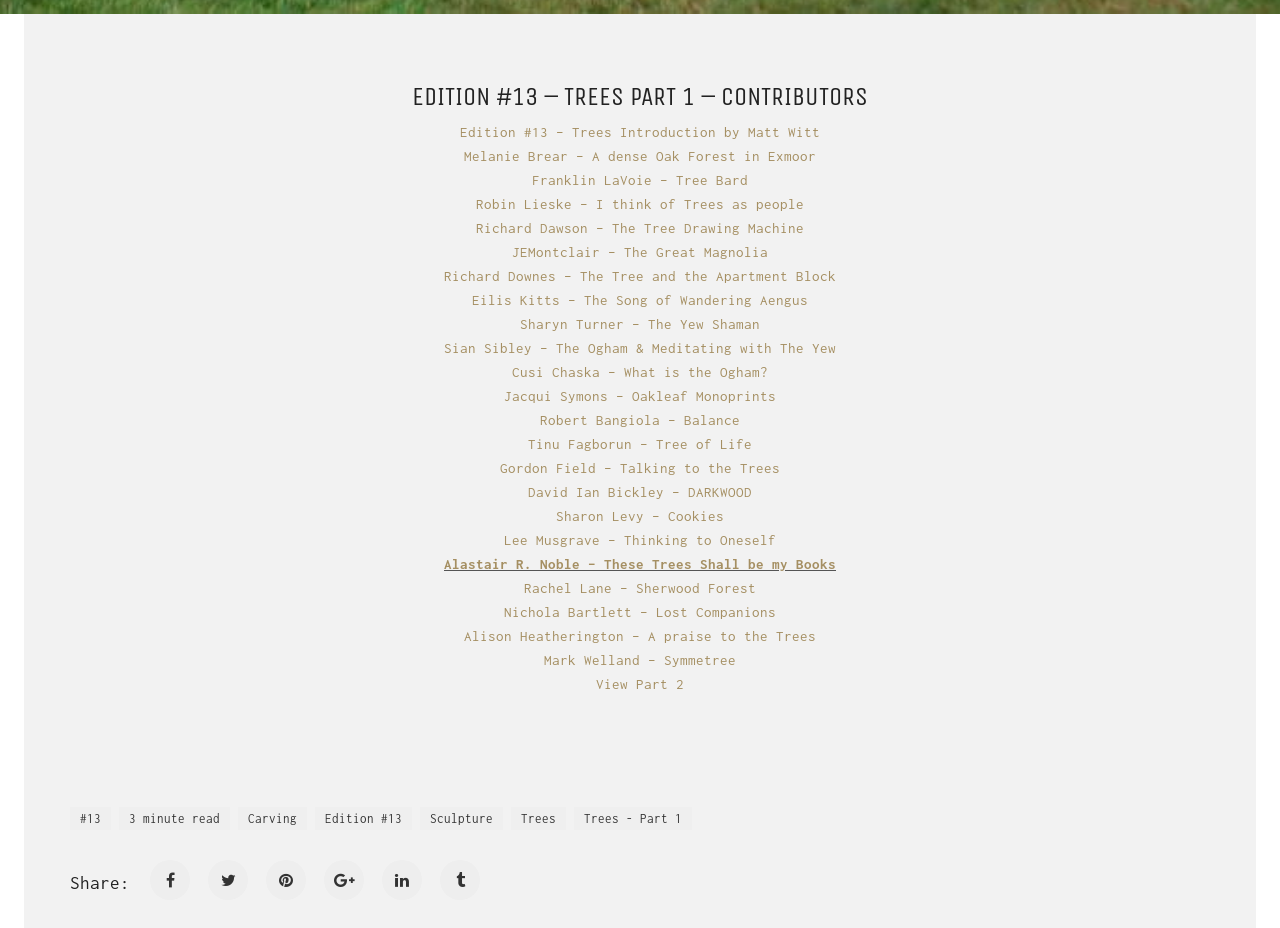Please answer the following query using a single word or phrase: 
What is the title of the introduction?

Edition #13 – Trees Introduction